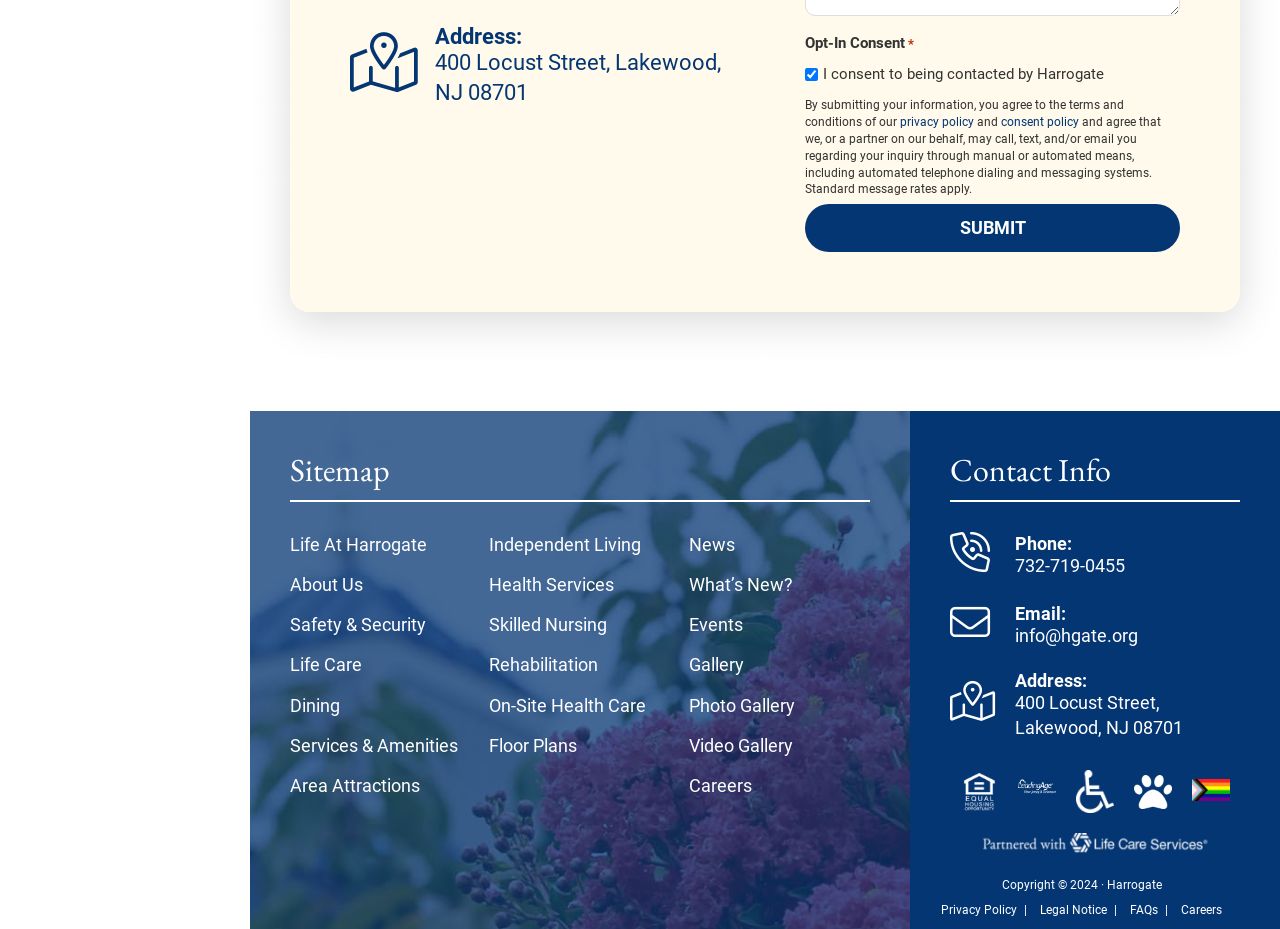Using the description: "Independent Living", determine the UI element's bounding box coordinates. Ensure the coordinates are in the format of four float numbers between 0 and 1, i.e., [left, top, right, bottom].

[0.382, 0.573, 0.501, 0.6]